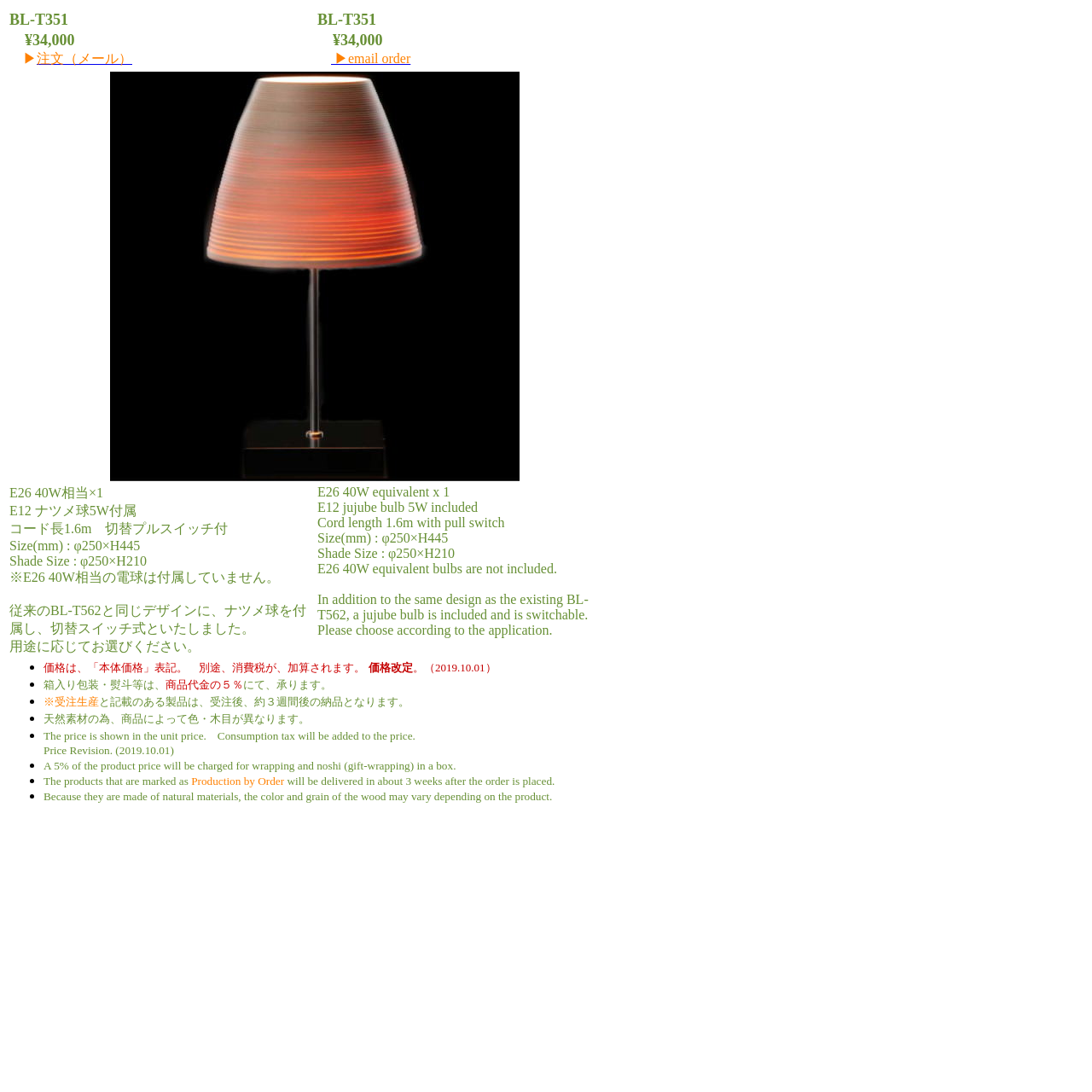Based on the image, please elaborate on the answer to the following question:
What is the size of the shade?

The size of the shade is mentioned in the product description, which is φ250×H210.